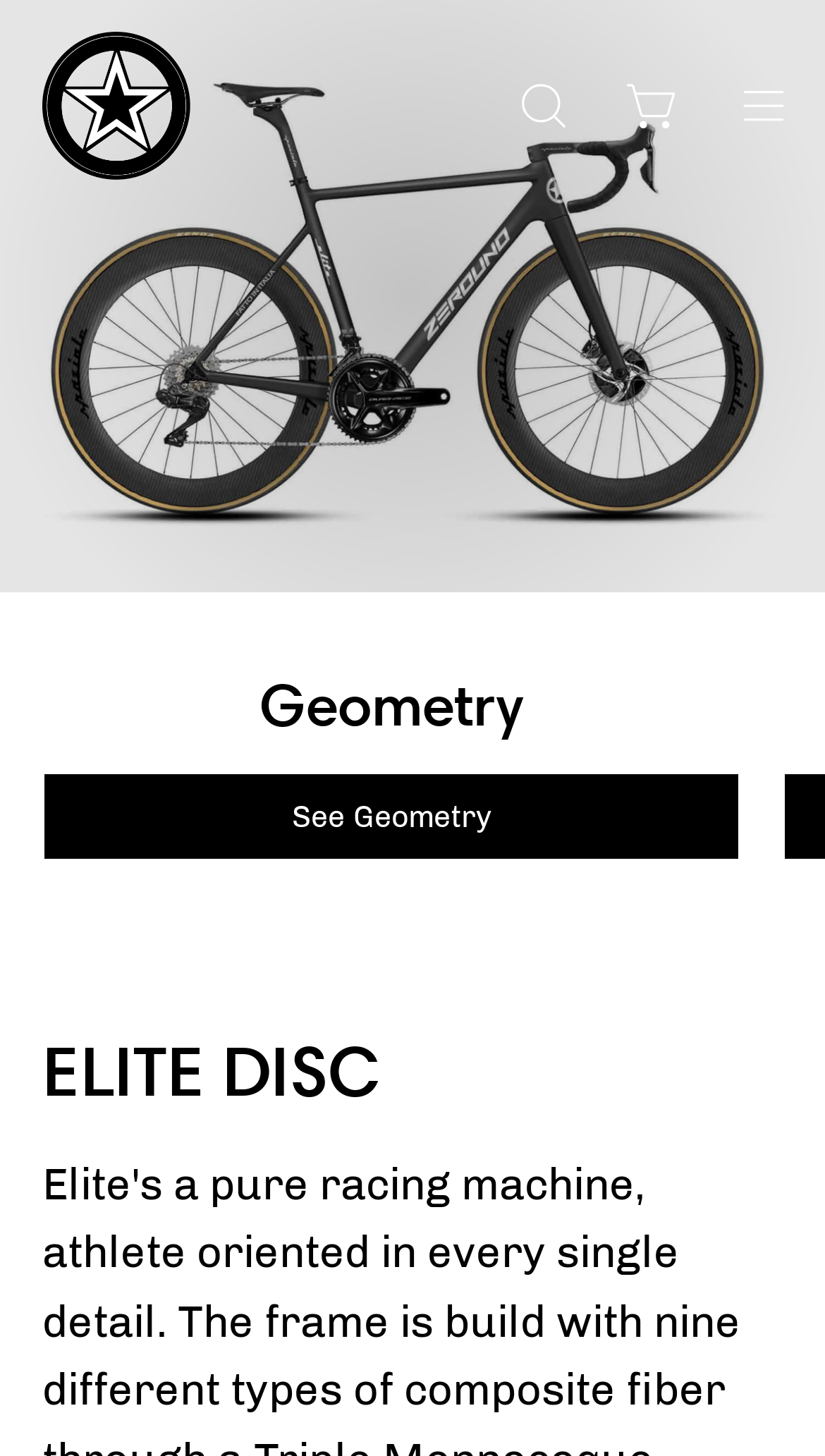Based on the image, provide a detailed response to the question:
What is the name of the bike model?

I found the answer by looking at the heading element with the text 'ELITE DISC' which is located at the top of the webpage, indicating that it is the main topic of the page.